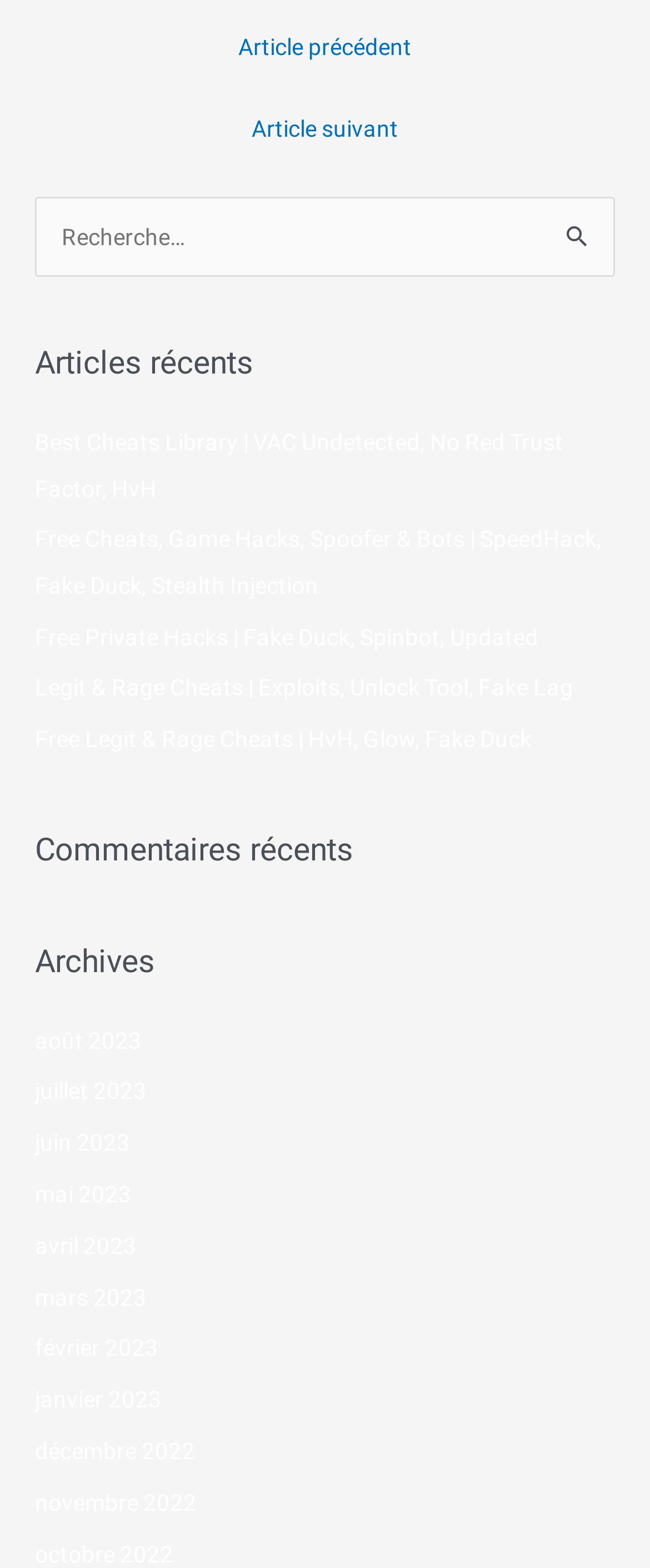Provide the bounding box coordinates for the specified HTML element described in this description: "octobre 2022". The coordinates should be four float numbers ranging from 0 to 1, in the format [left, top, right, bottom].

[0.054, 0.982, 0.267, 0.999]